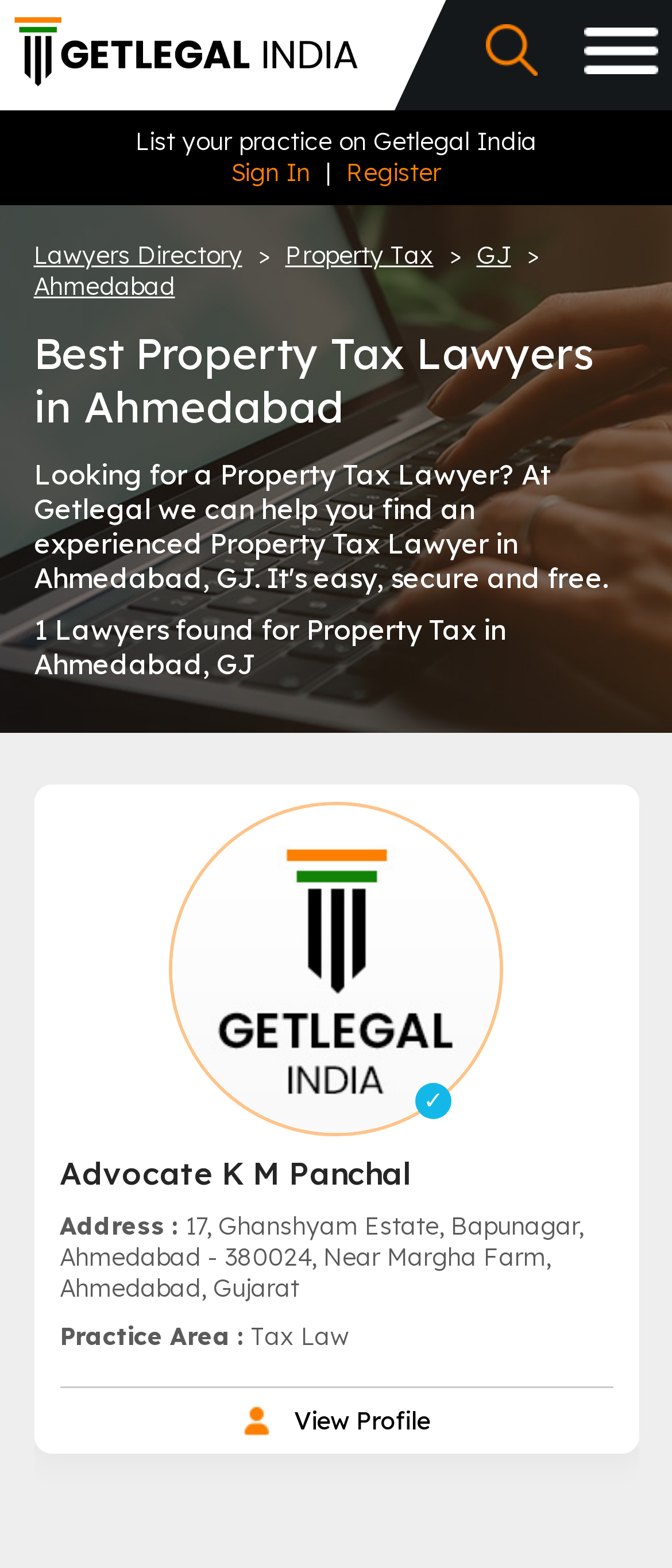Determine the main heading text of the webpage.

Best Property Tax Lawyers in Ahmedabad